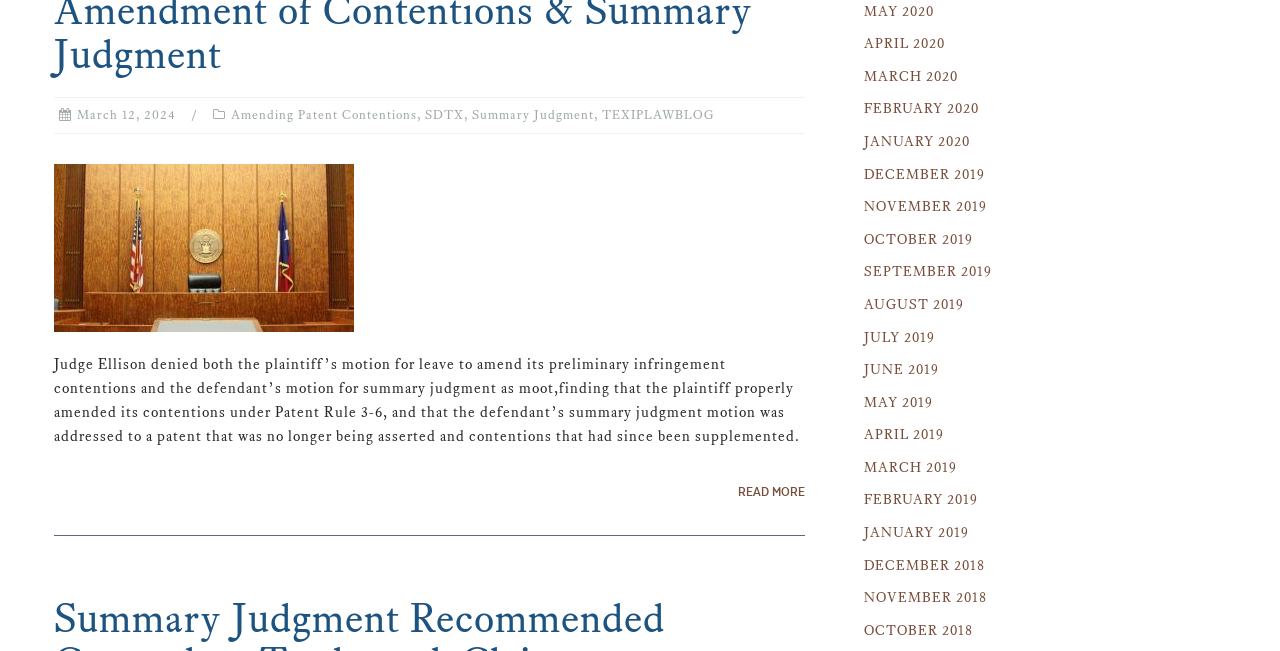Based on the image, please respond to the question with as much detail as possible:
What is the judge's decision mentioned in the text?

The text states that 'Judge Ellison denied both the plaintiff’s motion for leave to amend its preliminary infringement contentions and the defendant’s motion for summary judgment as moot', indicating that the judge's decision was to deny both motions.